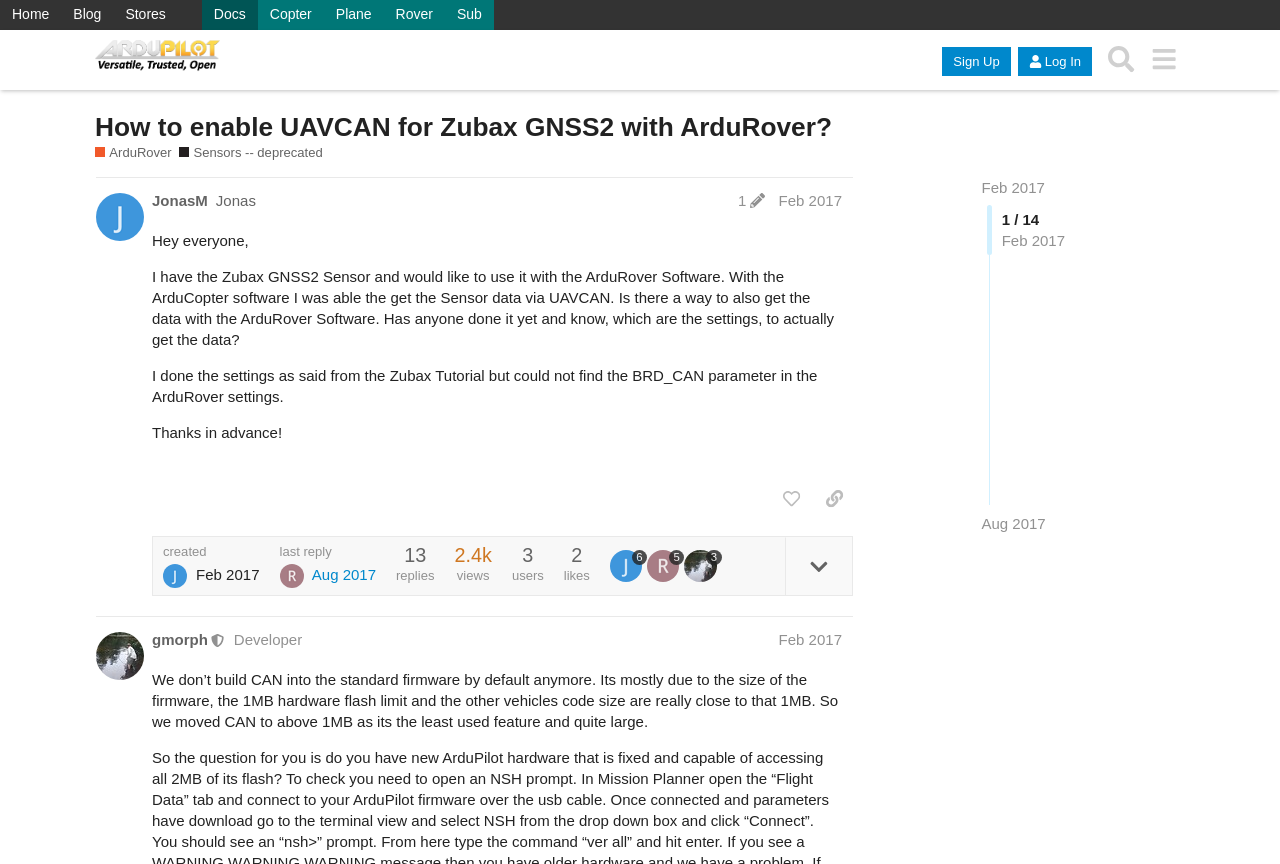What is the purpose of the BRD_CAN parameter?
Your answer should be a single word or phrase derived from the screenshot.

To get sensor data via UAVCAN